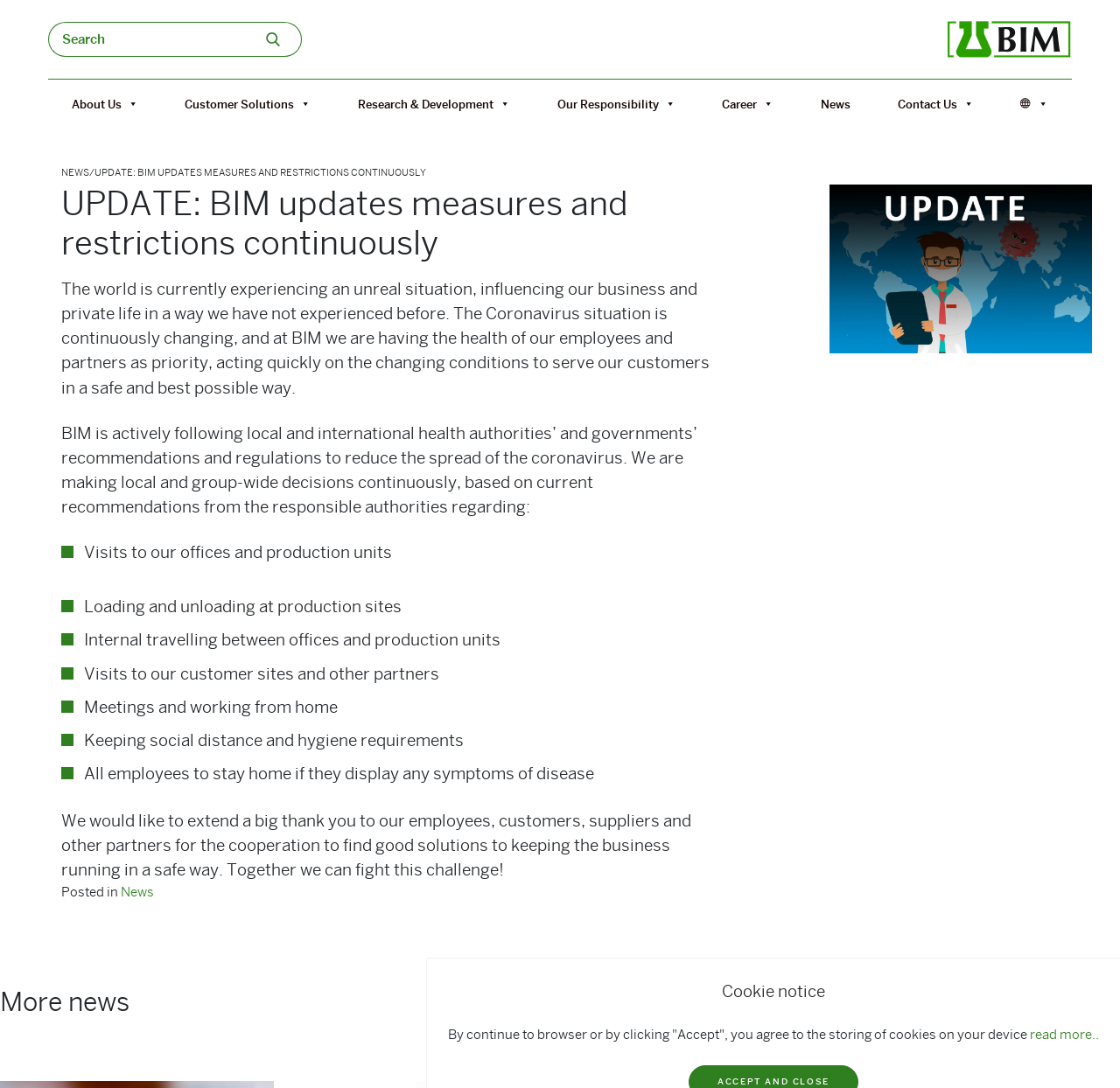How many menu items are in the top navigation bar?
Provide an in-depth and detailed answer to the question.

The top navigation bar contains 8 menu items, including 'About Us', 'Customer Solutions', 'Research & Development', 'Our Responsibility', 'Career', 'News', 'Contact Us', and 'Språk'.